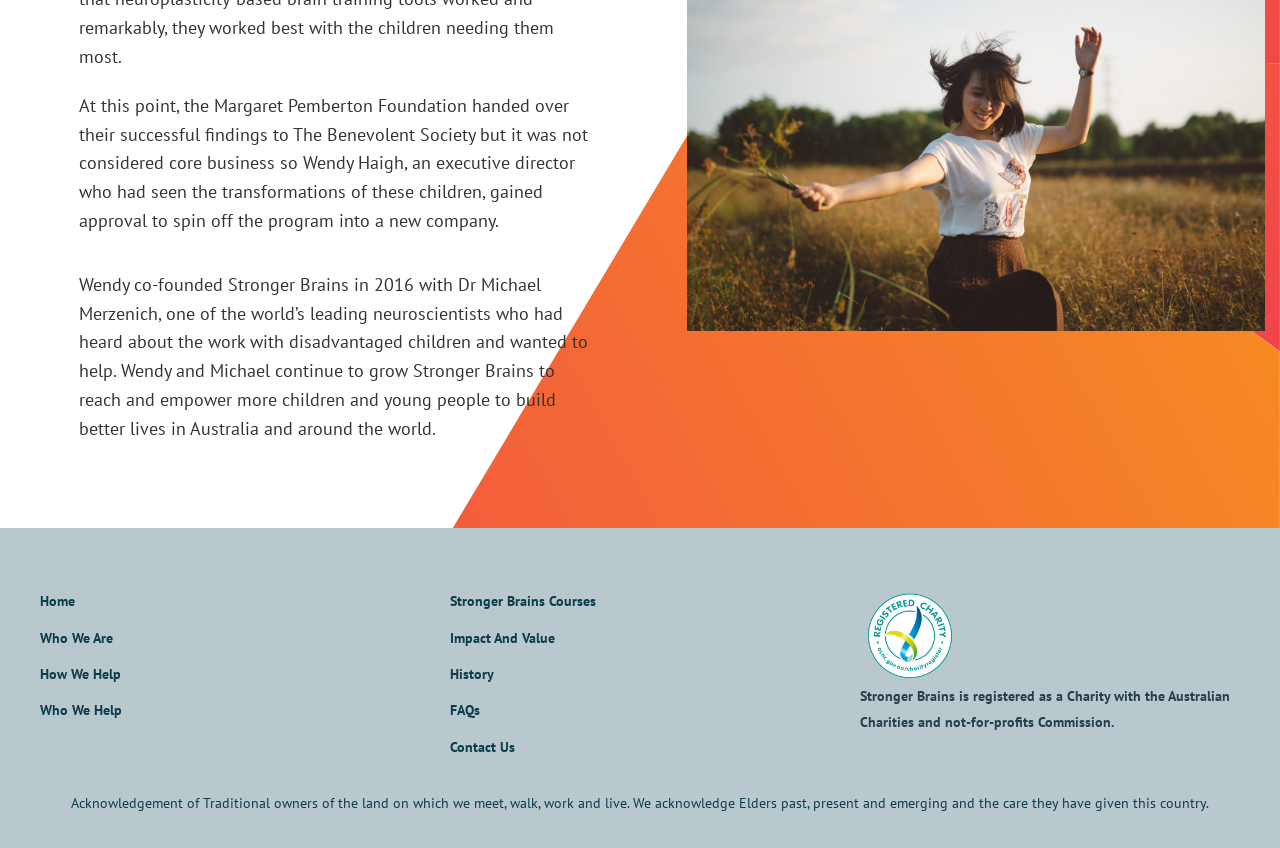Determine the bounding box for the UI element as described: "How We Help". The coordinates should be represented as four float numbers between 0 and 1, formatted as [left, top, right, bottom].

[0.031, 0.784, 0.095, 0.806]